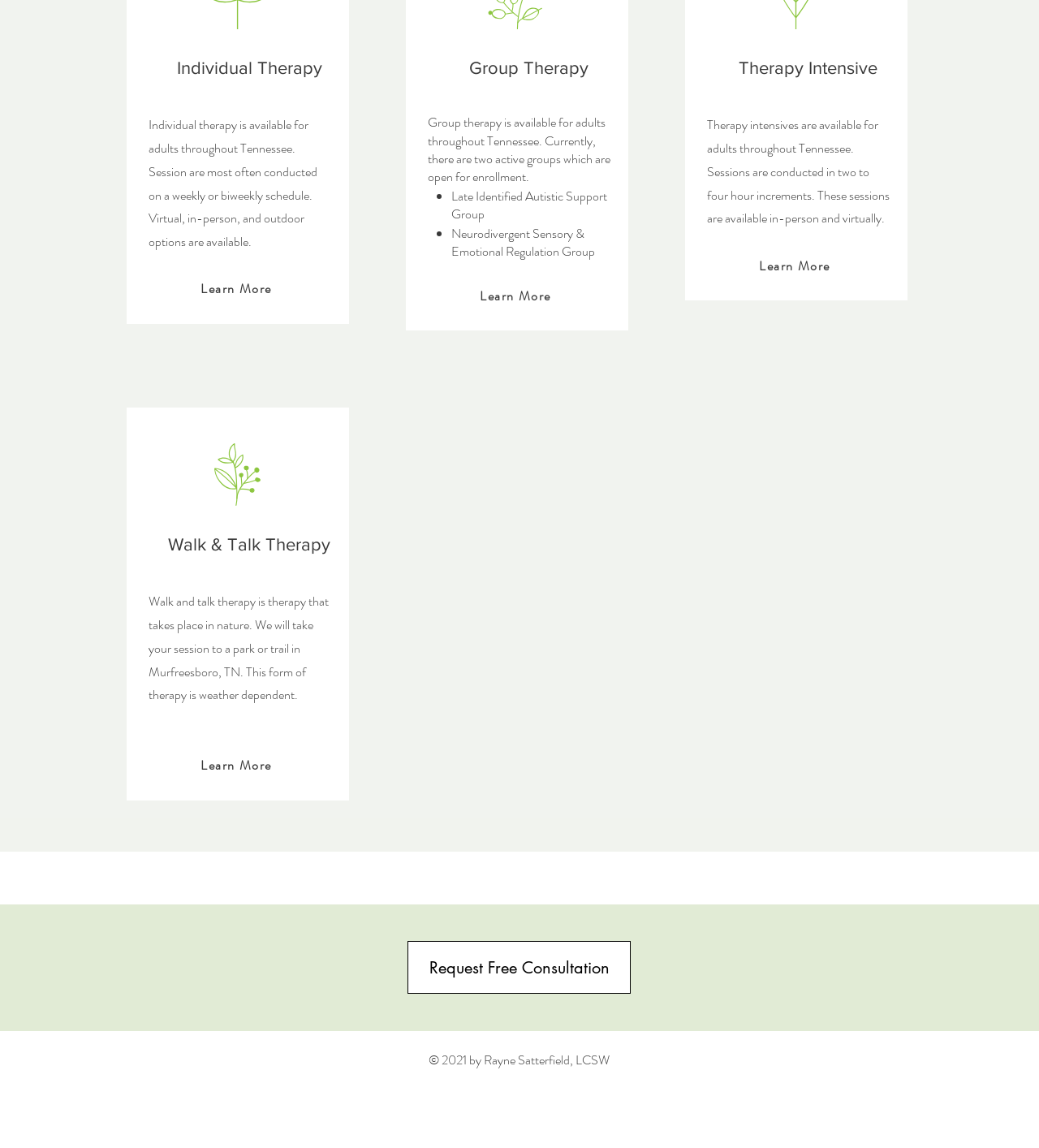Using the provided element description "Request Free Consultation", determine the bounding box coordinates of the UI element.

[0.392, 0.82, 0.607, 0.866]